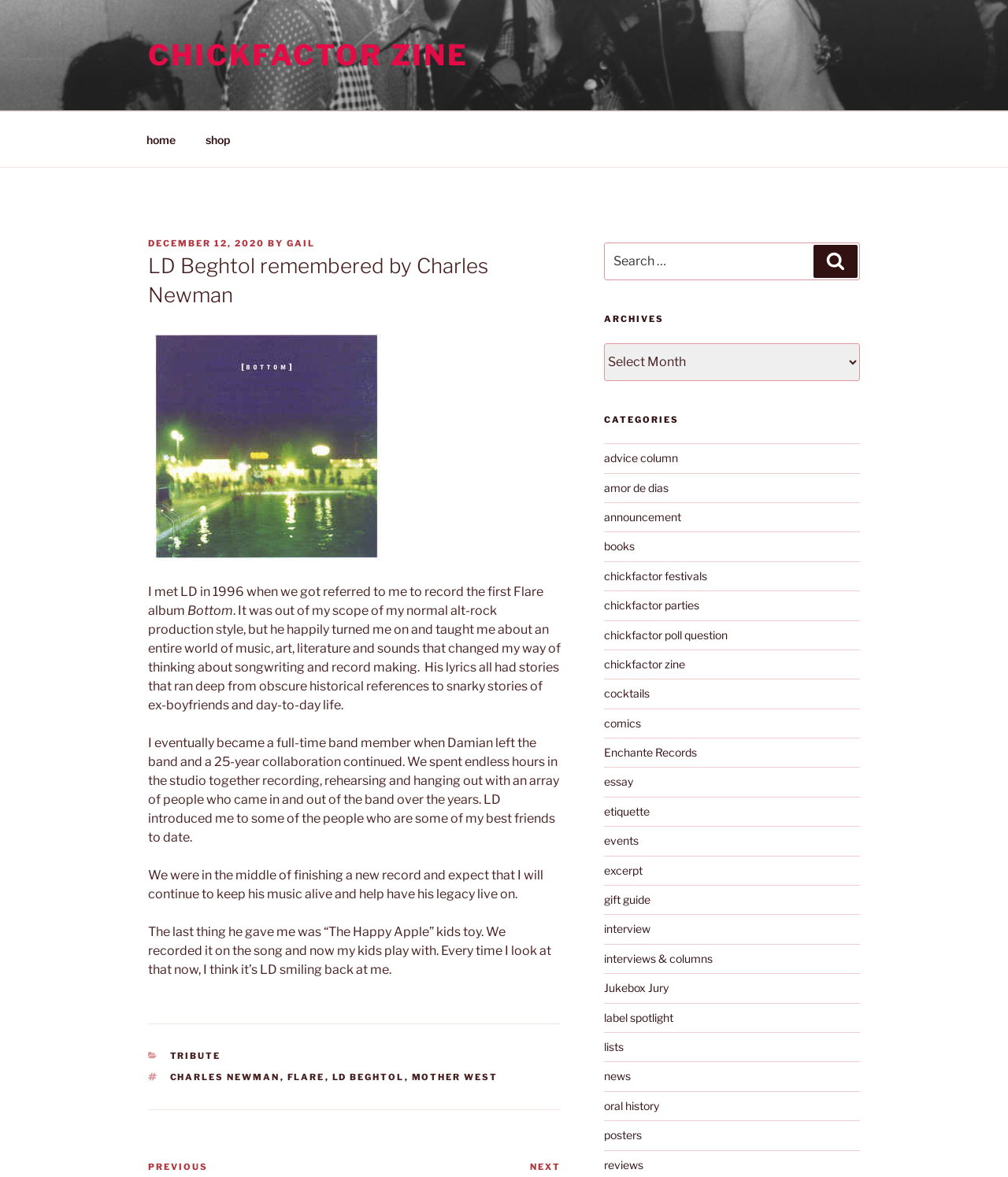Find the UI element described as: "news" and predict its bounding box coordinates. Ensure the coordinates are four float numbers between 0 and 1, [left, top, right, bottom].

[0.599, 0.909, 0.625, 0.92]